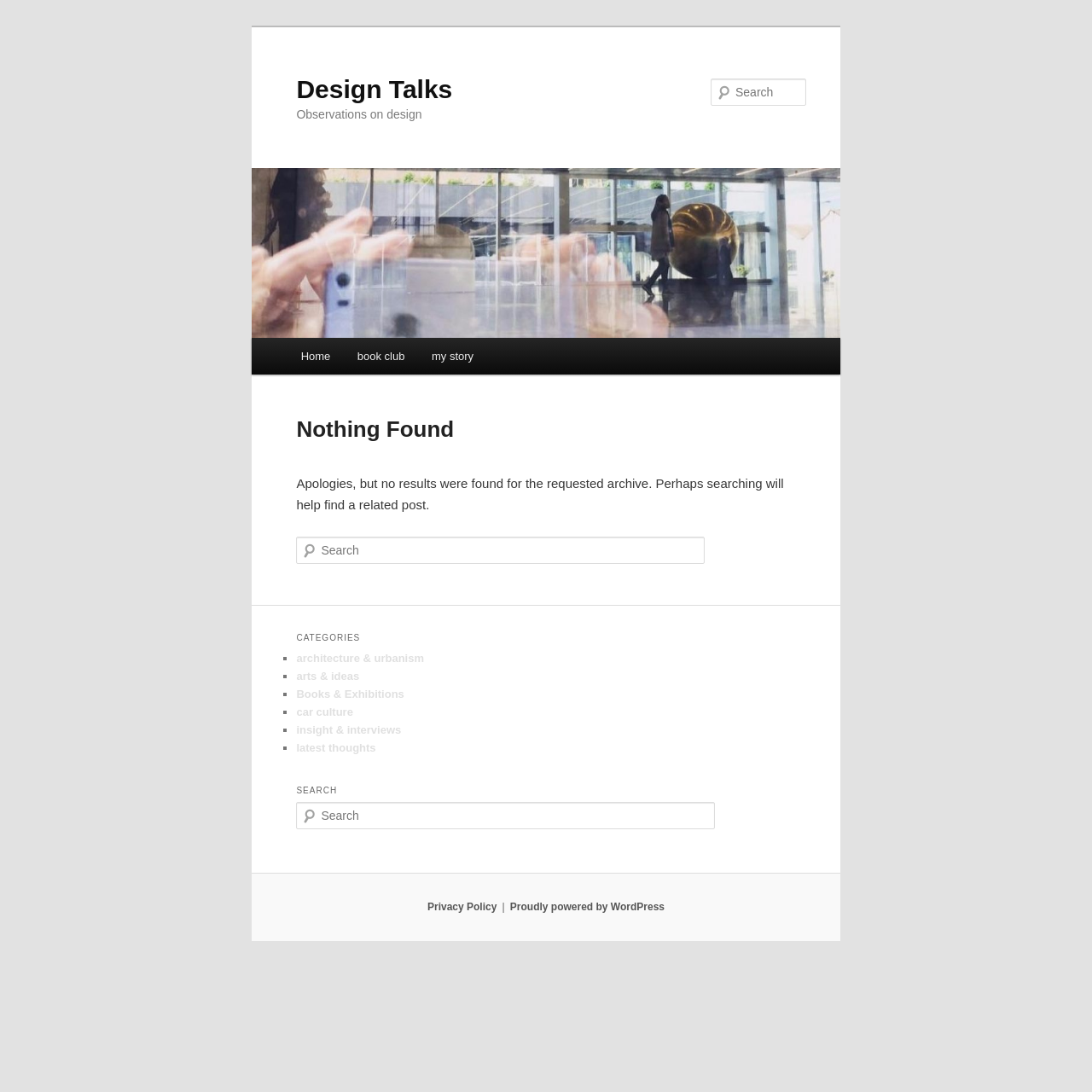Provide the bounding box coordinates of the HTML element this sentence describes: "book club". The bounding box coordinates consist of four float numbers between 0 and 1, i.e., [left, top, right, bottom].

[0.315, 0.309, 0.383, 0.343]